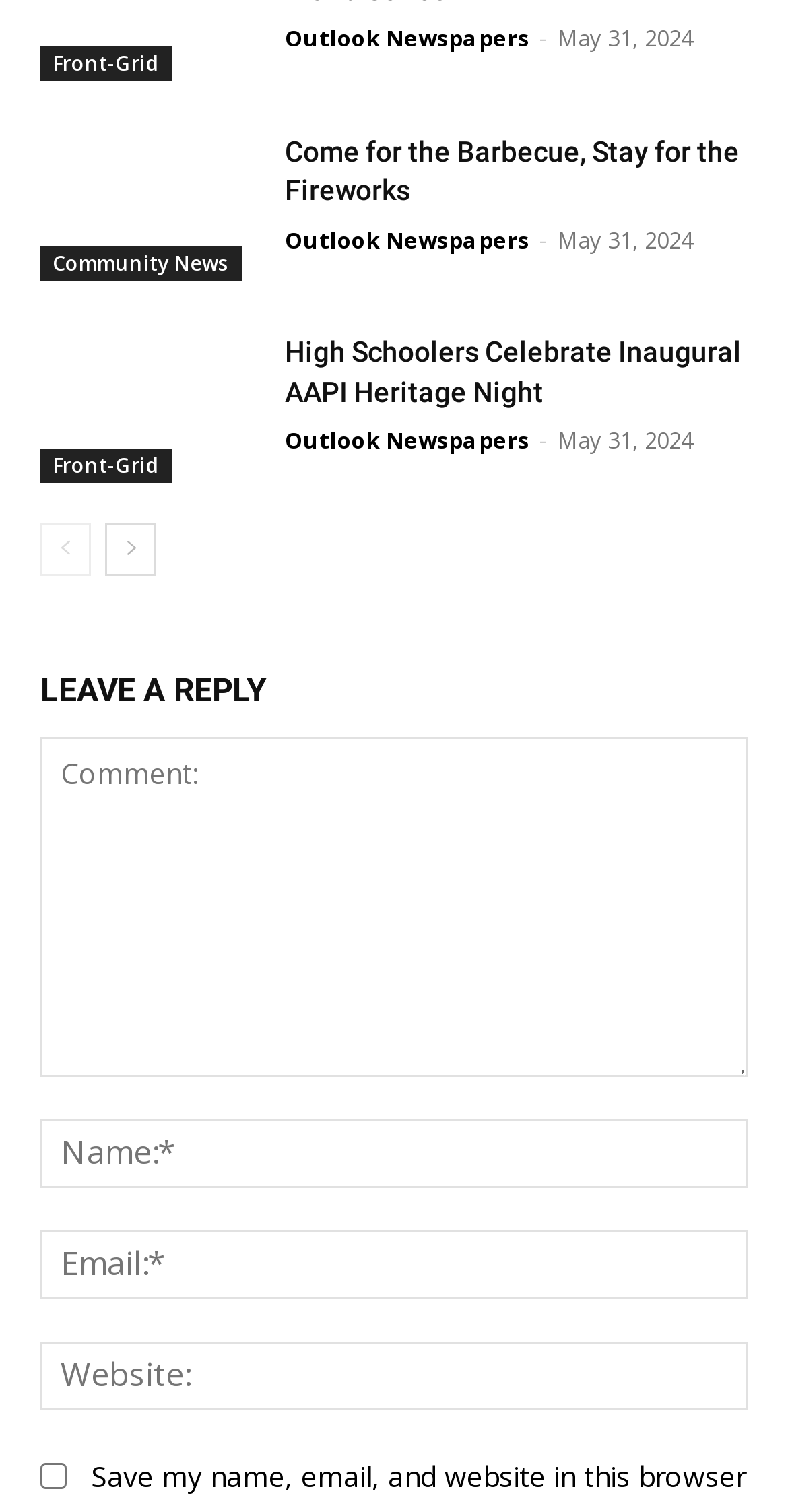Provide the bounding box coordinates of the HTML element described by the text: "parent_node: Email:* name="email" placeholder="Email:*"". The coordinates should be in the format [left, top, right, bottom] with values between 0 and 1.

[0.051, 0.813, 0.949, 0.859]